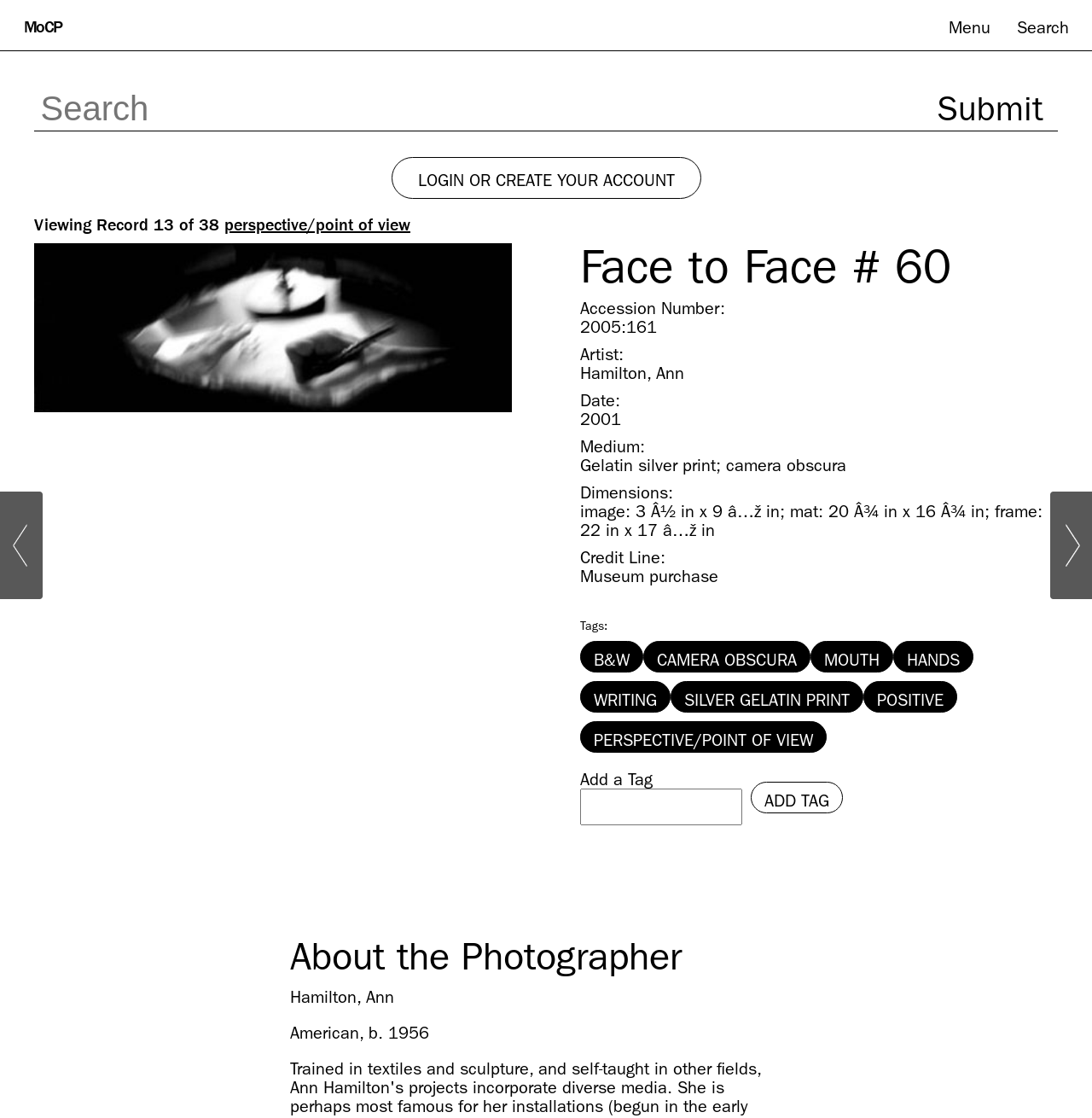Provide a brief response in the form of a single word or phrase:
What is the title of the current record?

Face to Face # 60